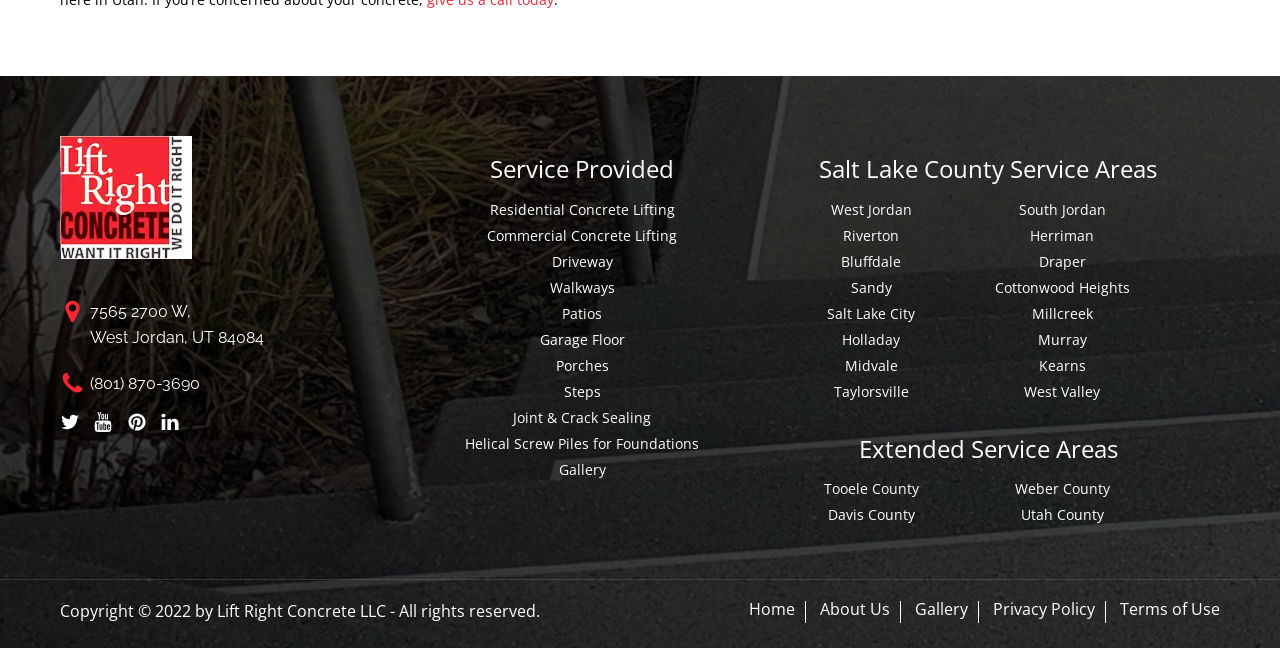Predict the bounding box of the UI element based on the description: "Ph.D Support Enquiry". The coordinates should be four float numbers between 0 and 1, formatted as [left, top, right, bottom].

None